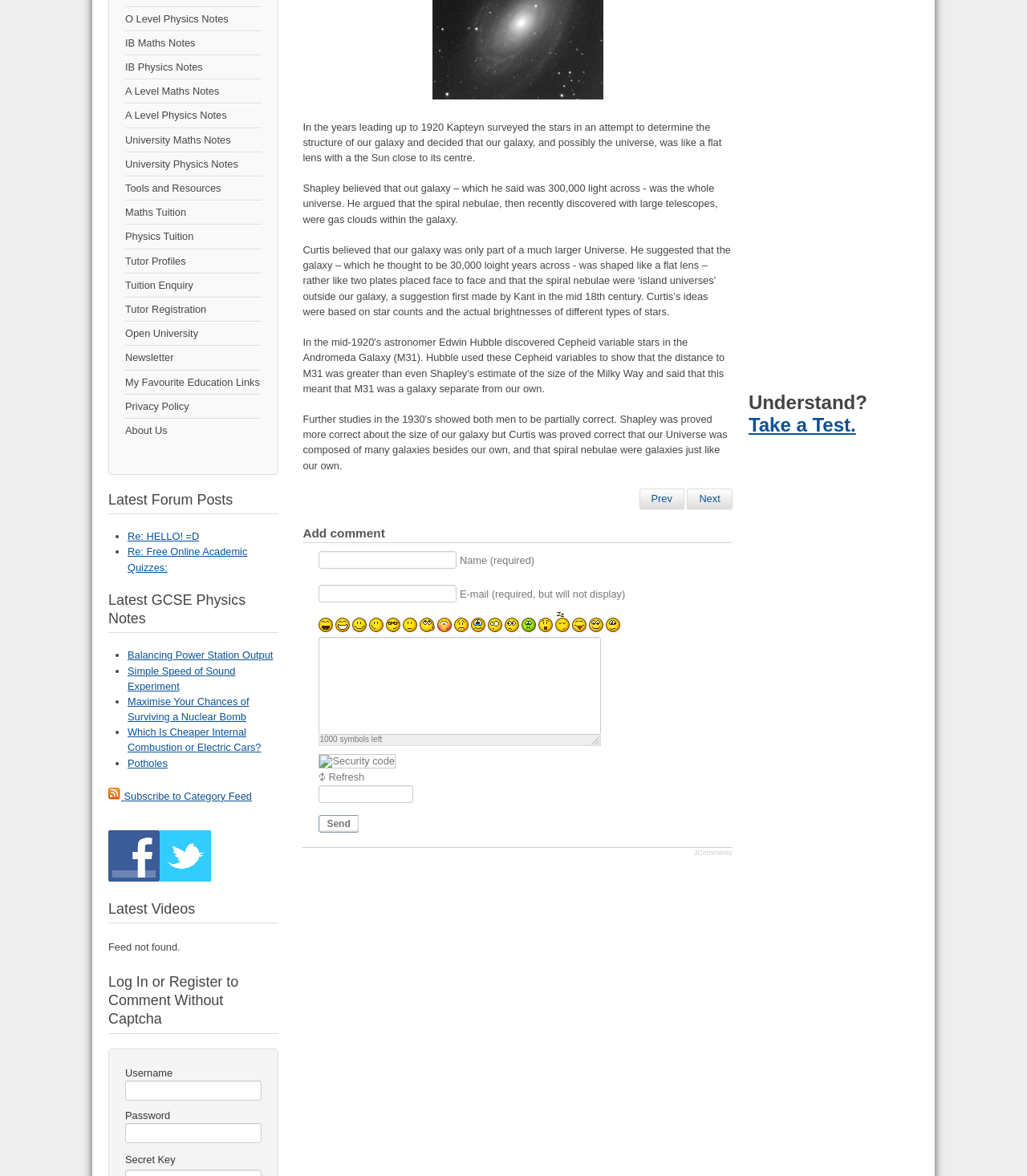Please determine the bounding box coordinates for the UI element described here. Use the format (top-left x, top-left y, bottom-right x, bottom-right y) with values bounded between 0 and 1: experience the meadows

None